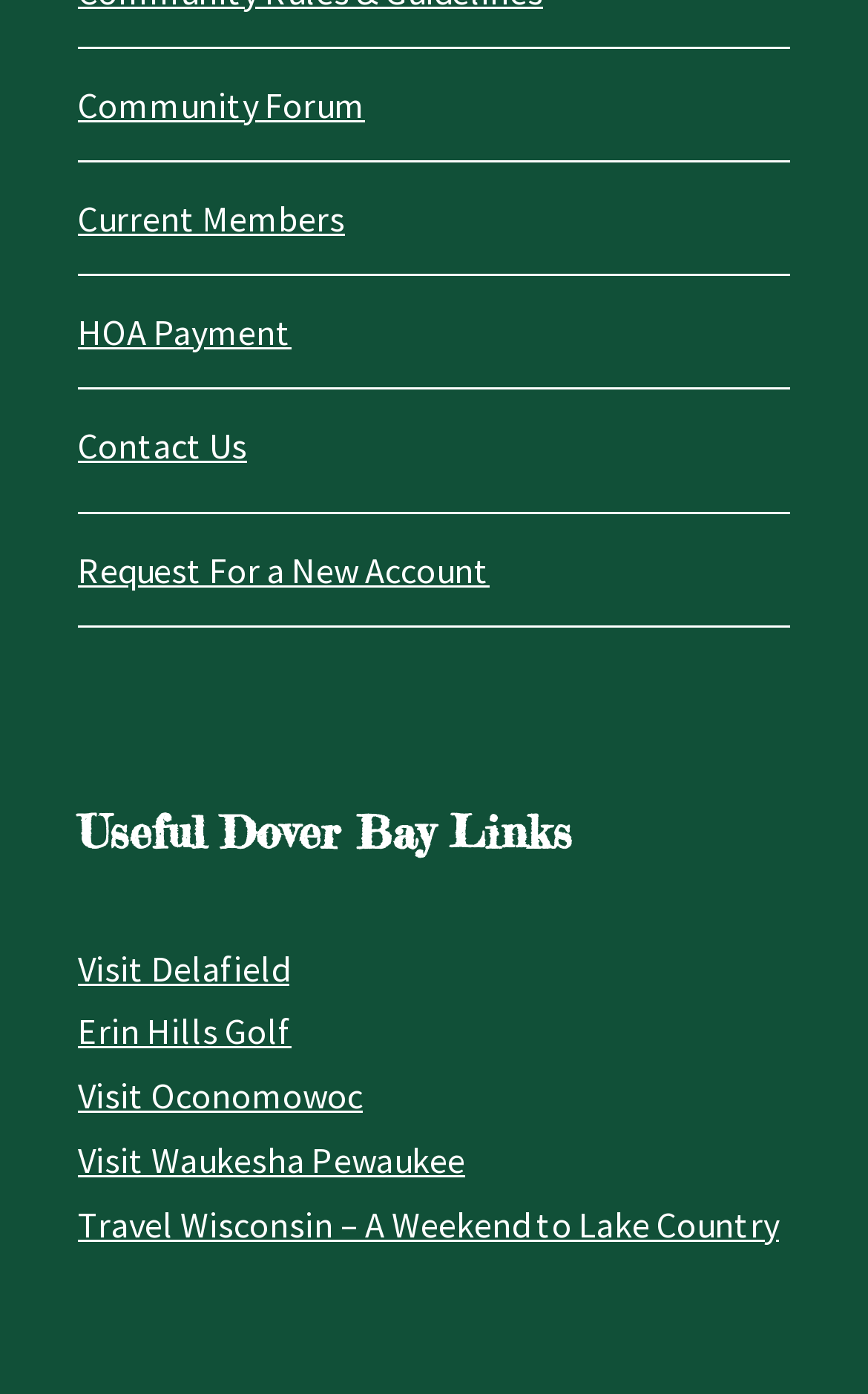Please identify the bounding box coordinates of the element I should click to complete this instruction: 'Read Privacy Policy'. The coordinates should be given as four float numbers between 0 and 1, like this: [left, top, right, bottom].

None